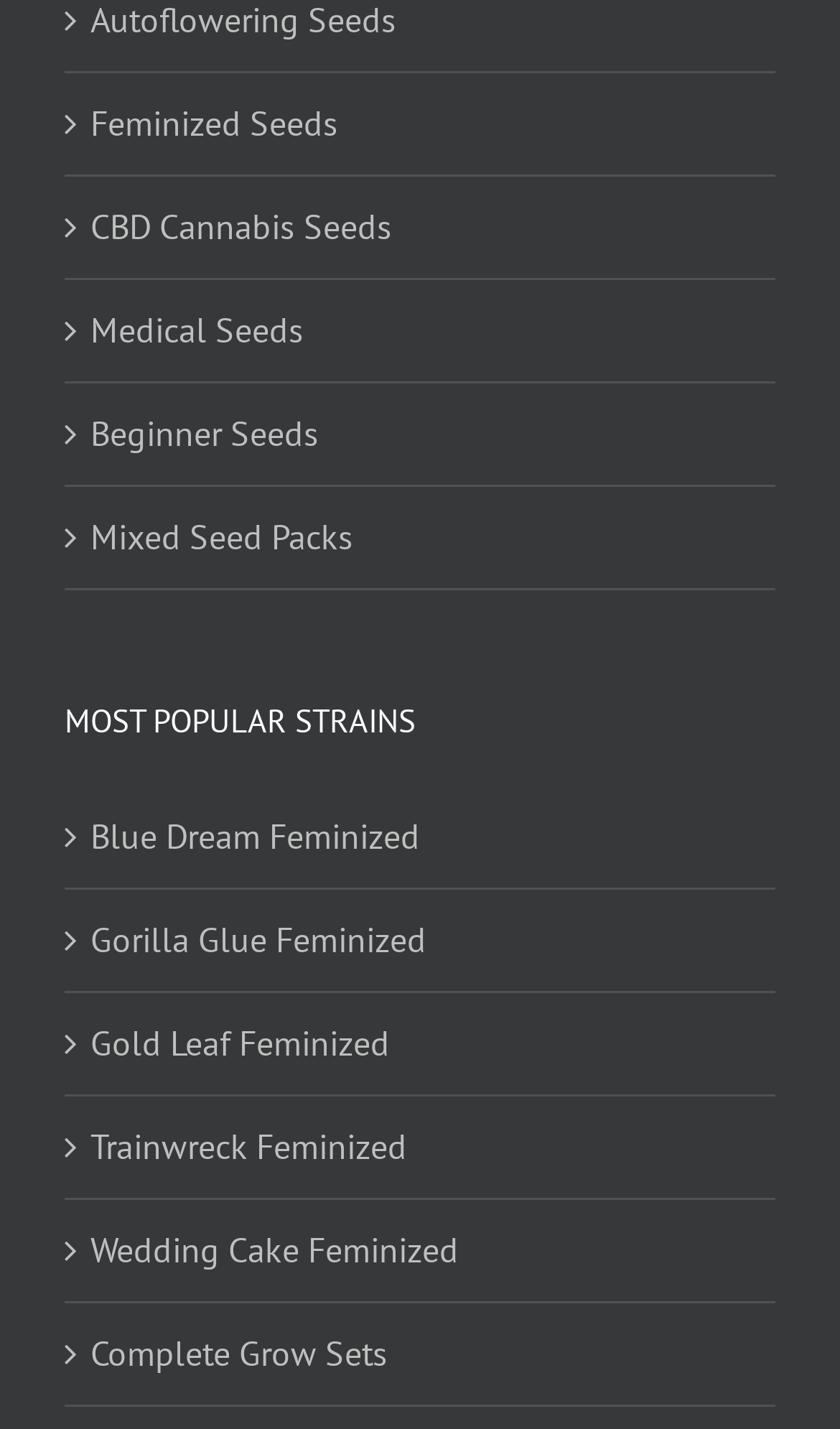Pinpoint the bounding box coordinates for the area that should be clicked to perform the following instruction: "Learn about McFarland House: Tea by the Lake".

None